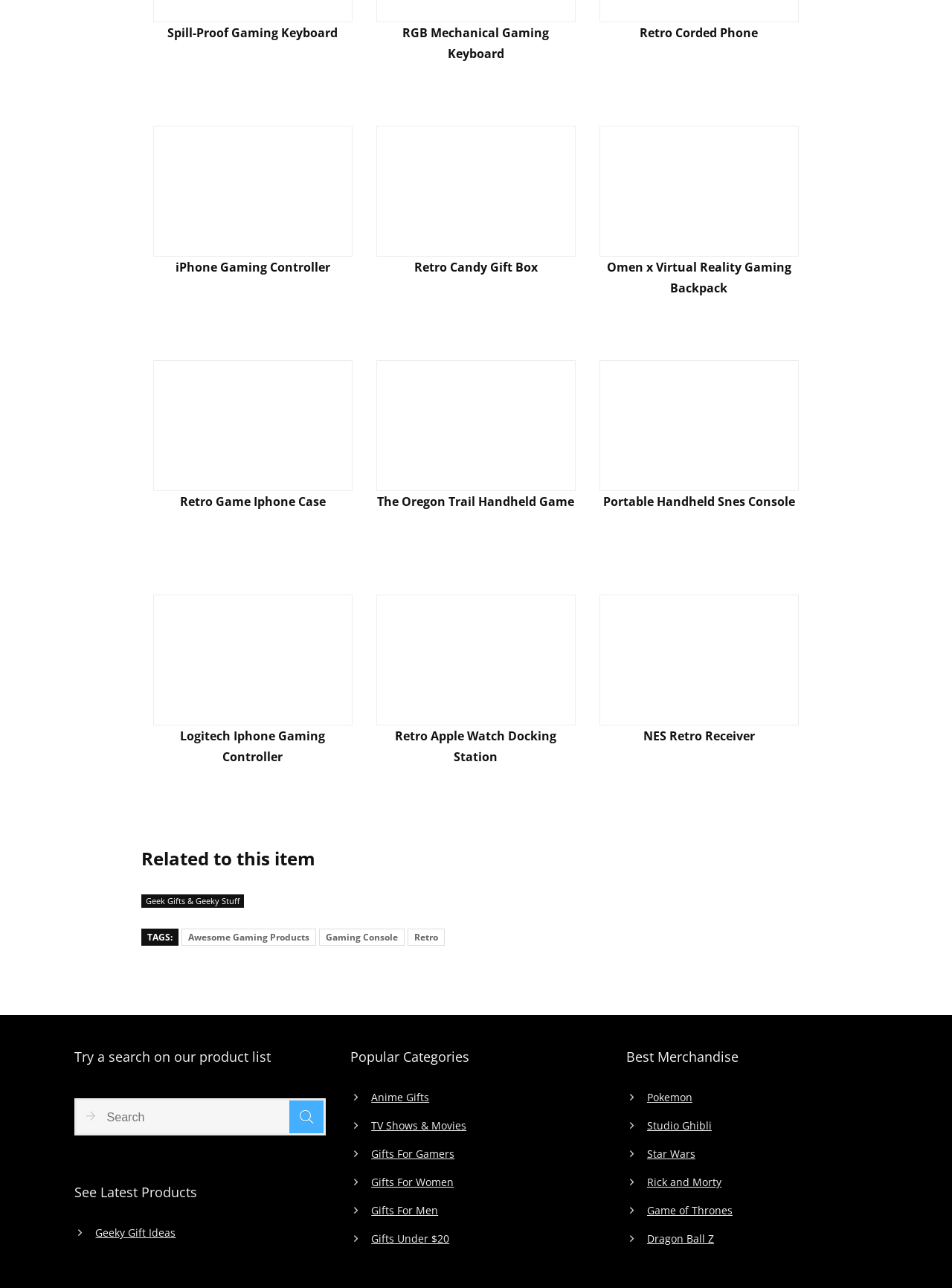Please specify the bounding box coordinates of the clickable section necessary to execute the following command: "View Retro Candy Gift Box".

[0.395, 0.2, 0.605, 0.216]